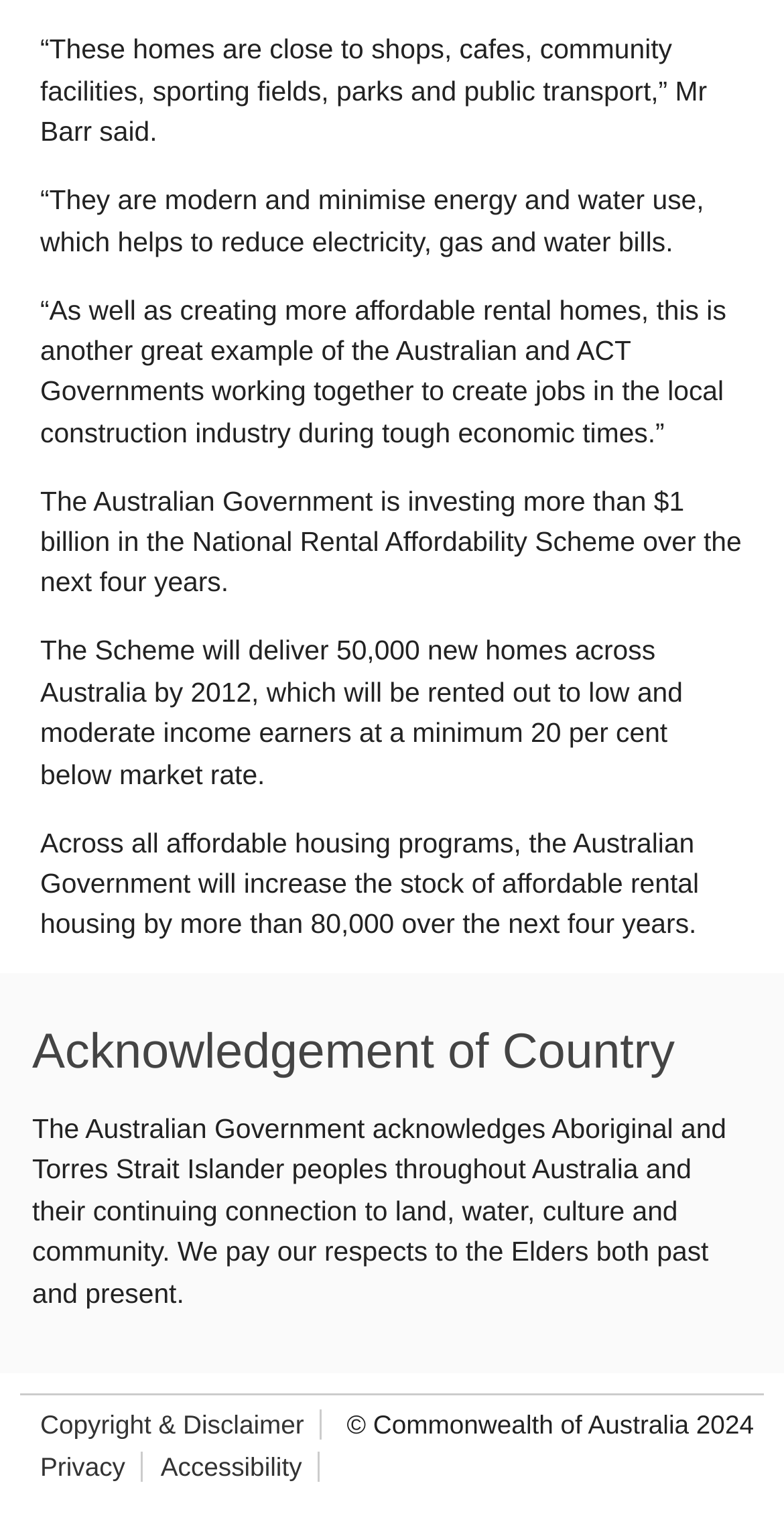Please answer the following question using a single word or phrase: 
How many new homes will be delivered by the National Rental Affordability Scheme?

50,000